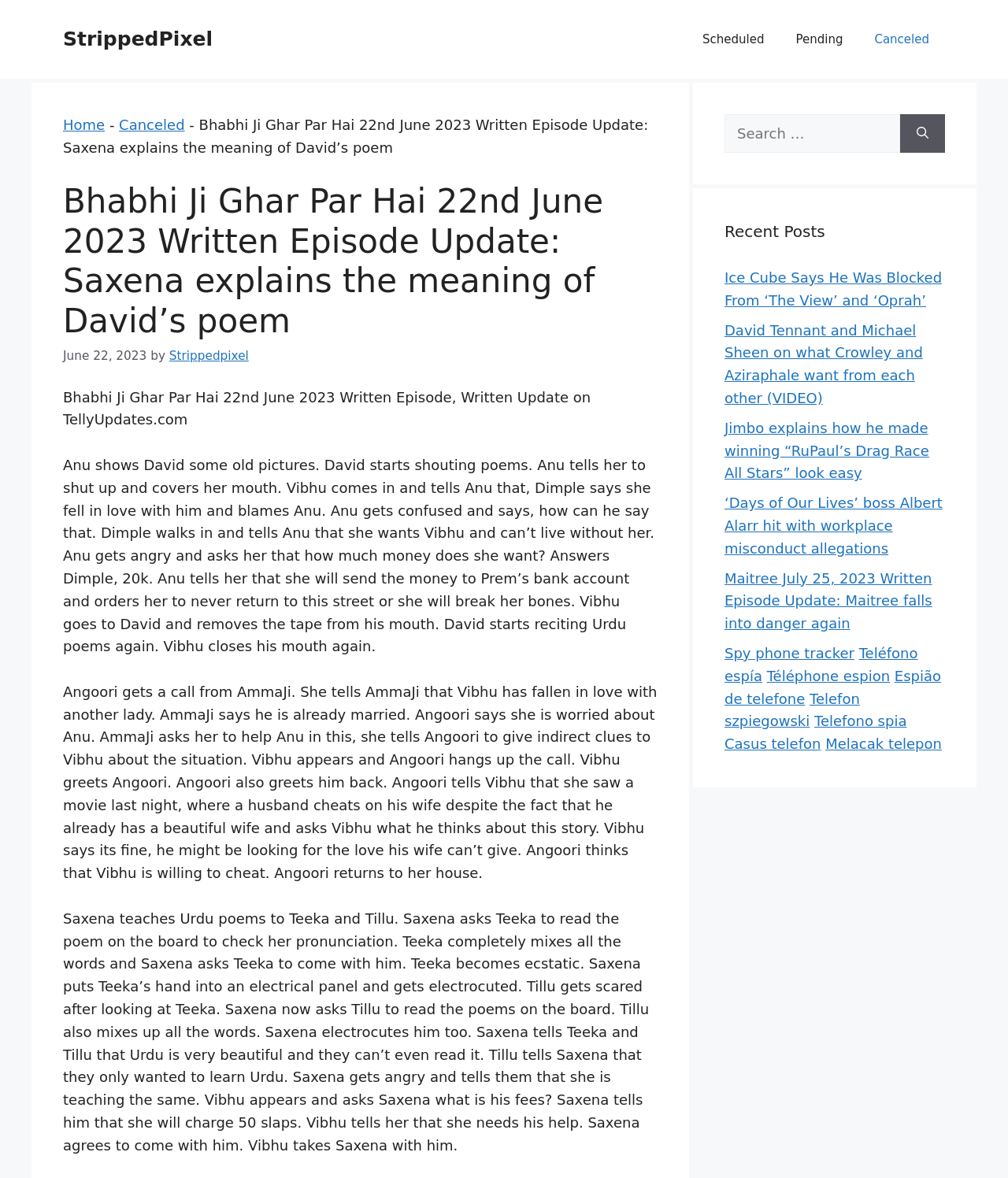Provide a single word or phrase to answer the given question: 
What is the category of the recent posts section?

TV shows and news